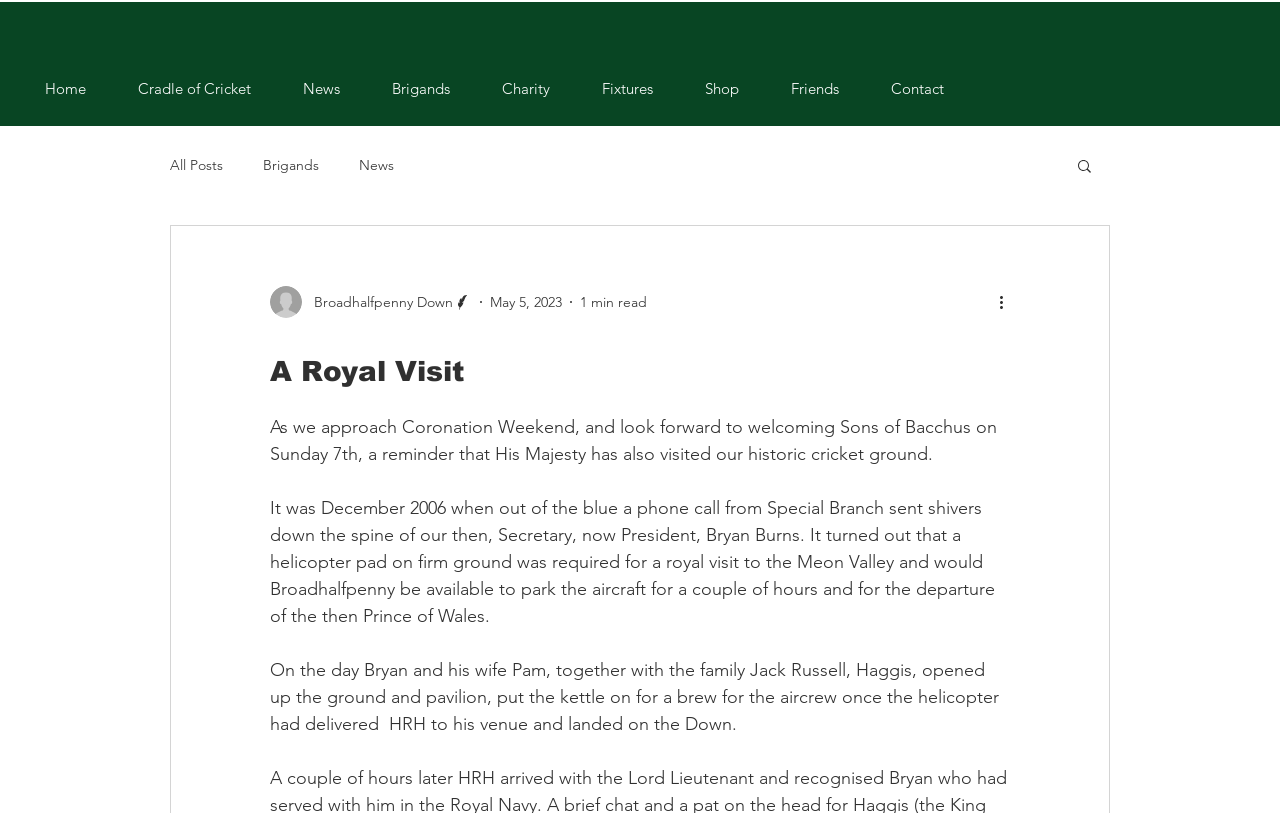Who opened up the ground and pavilion on the day of the royal visit? Please answer the question using a single word or phrase based on the image.

Bryan and his wife Pam